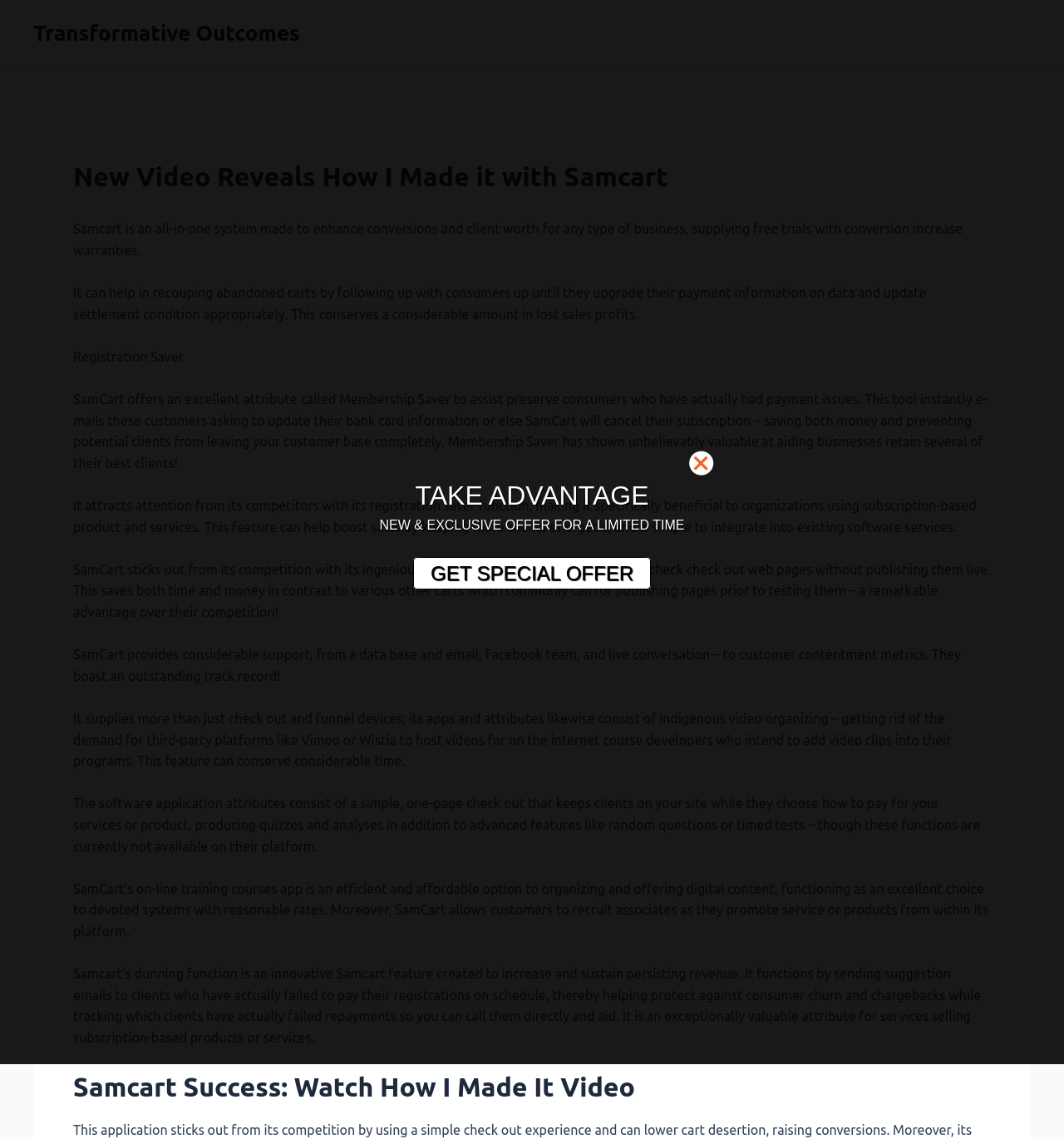Given the element description: "parent_node: TAKE ADVANTAGE", predict the bounding box coordinates of the UI element it refers to, using four float numbers between 0 and 1, i.e., [left, top, right, bottom].

[0.648, 0.396, 0.68, 0.426]